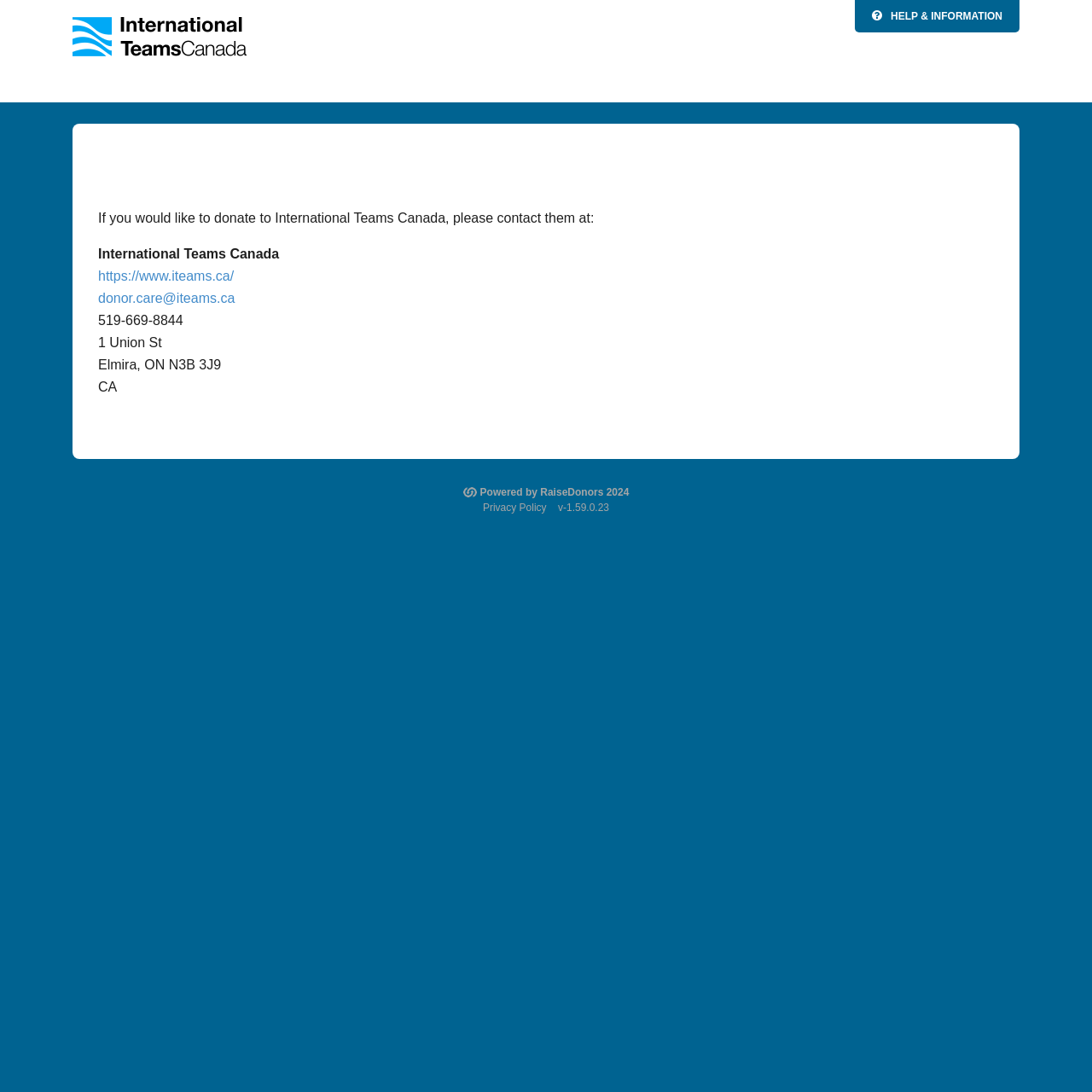Who powers this donation page?
From the image, respond using a single word or phrase.

RaiseDonors